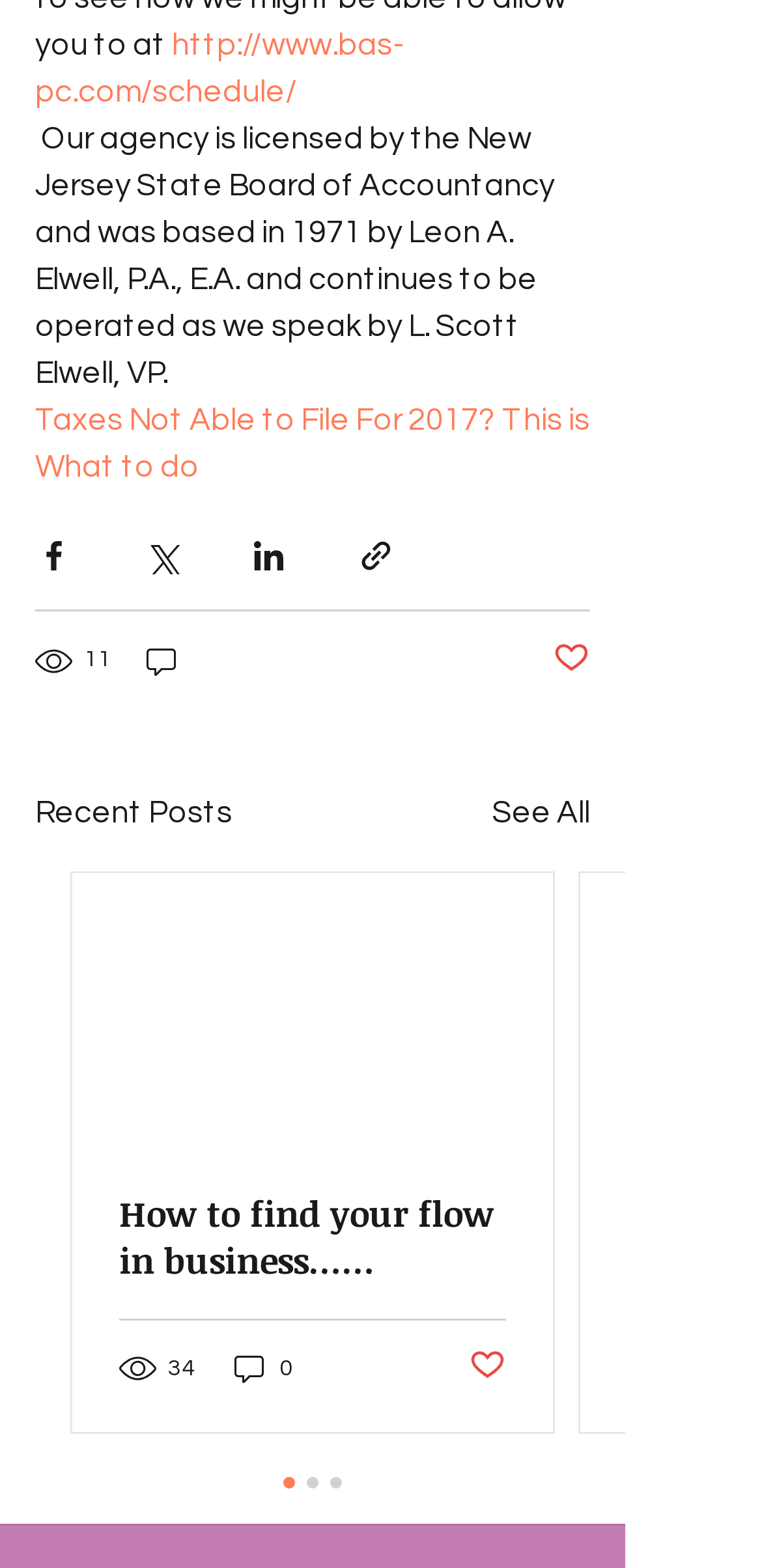Please specify the bounding box coordinates for the clickable region that will help you carry out the instruction: "Share the post via Facebook".

[0.046, 0.343, 0.095, 0.366]